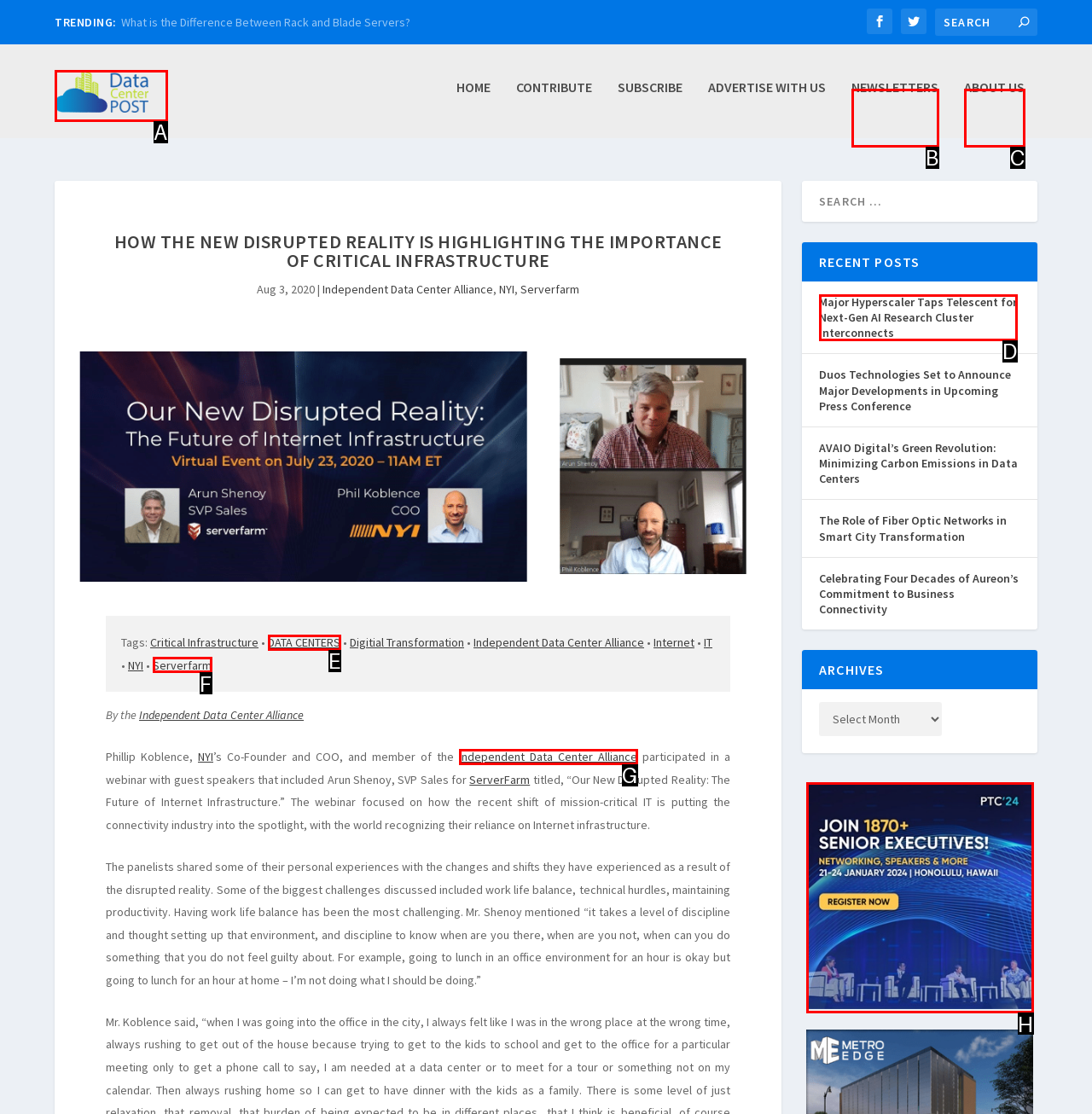Identify which HTML element matches the description: DATA CENTERS. Answer with the correct option's letter.

E